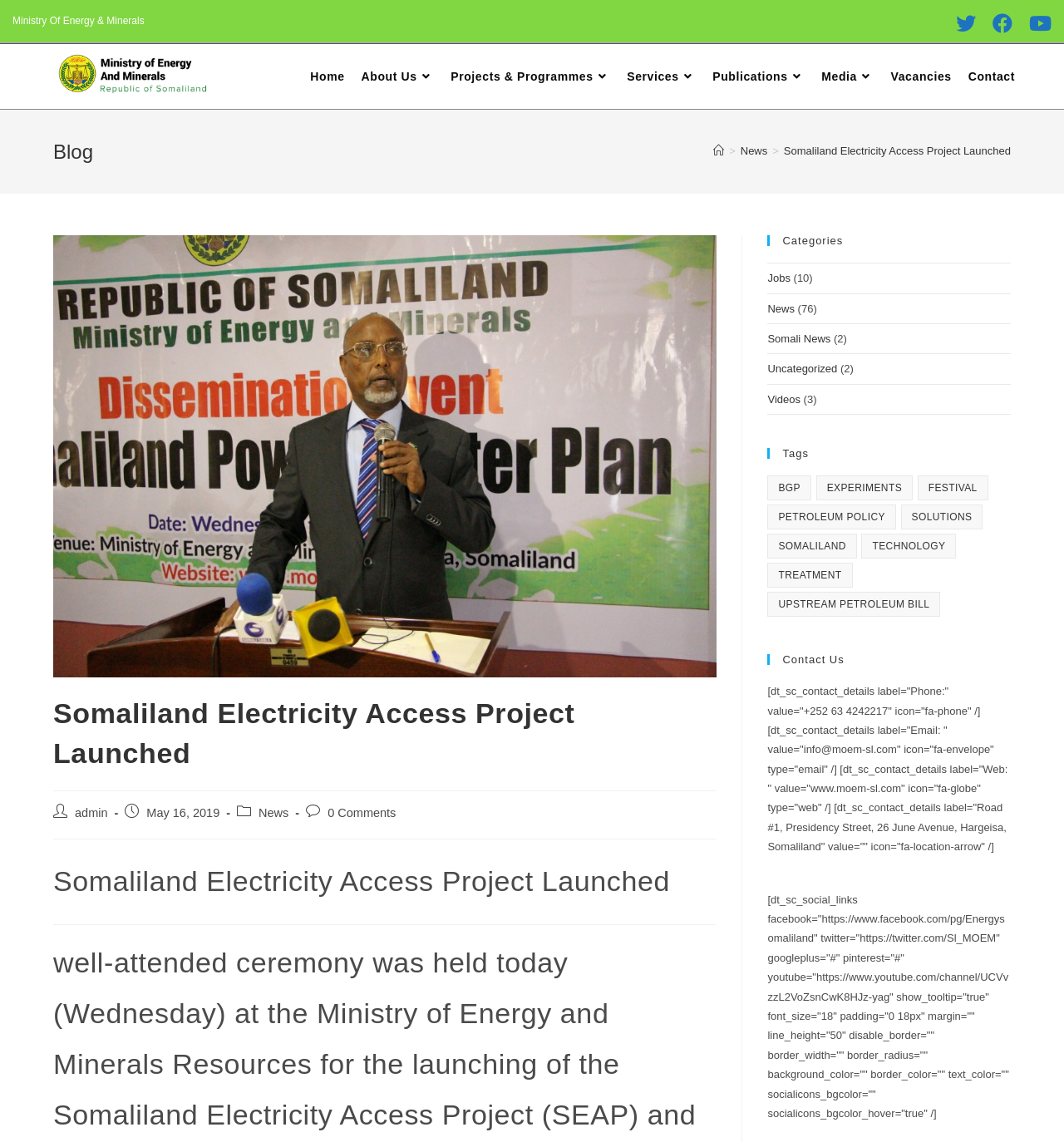Identify the bounding box coordinates for the element you need to click to achieve the following task: "Click on the Facebook link". The coordinates must be four float values ranging from 0 to 1, formatted as [left, top, right, bottom].

[0.924, 0.011, 0.959, 0.029]